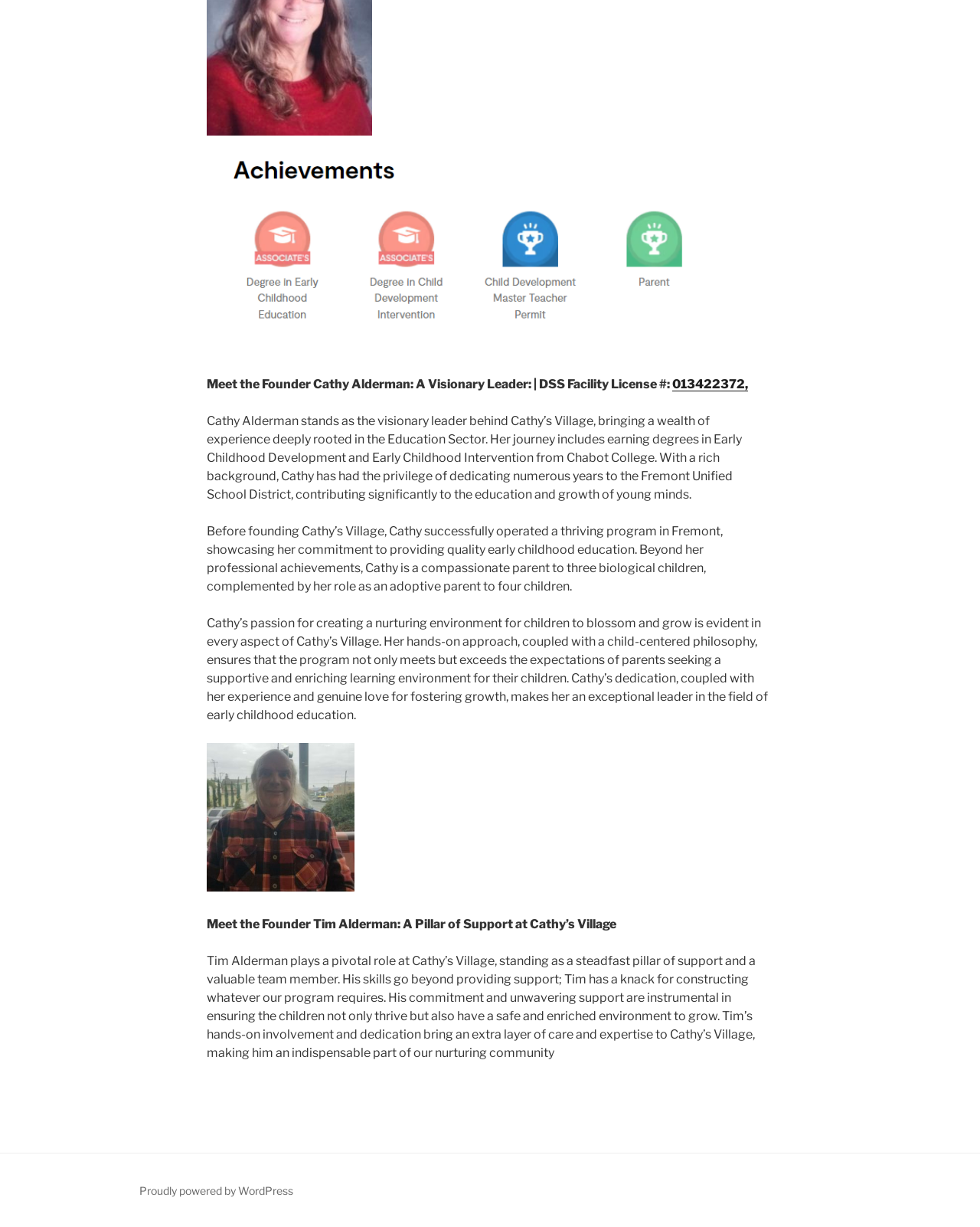Identify the bounding box coordinates of the HTML element based on this description: "Proudly powered by WordPress".

[0.142, 0.965, 0.299, 0.976]